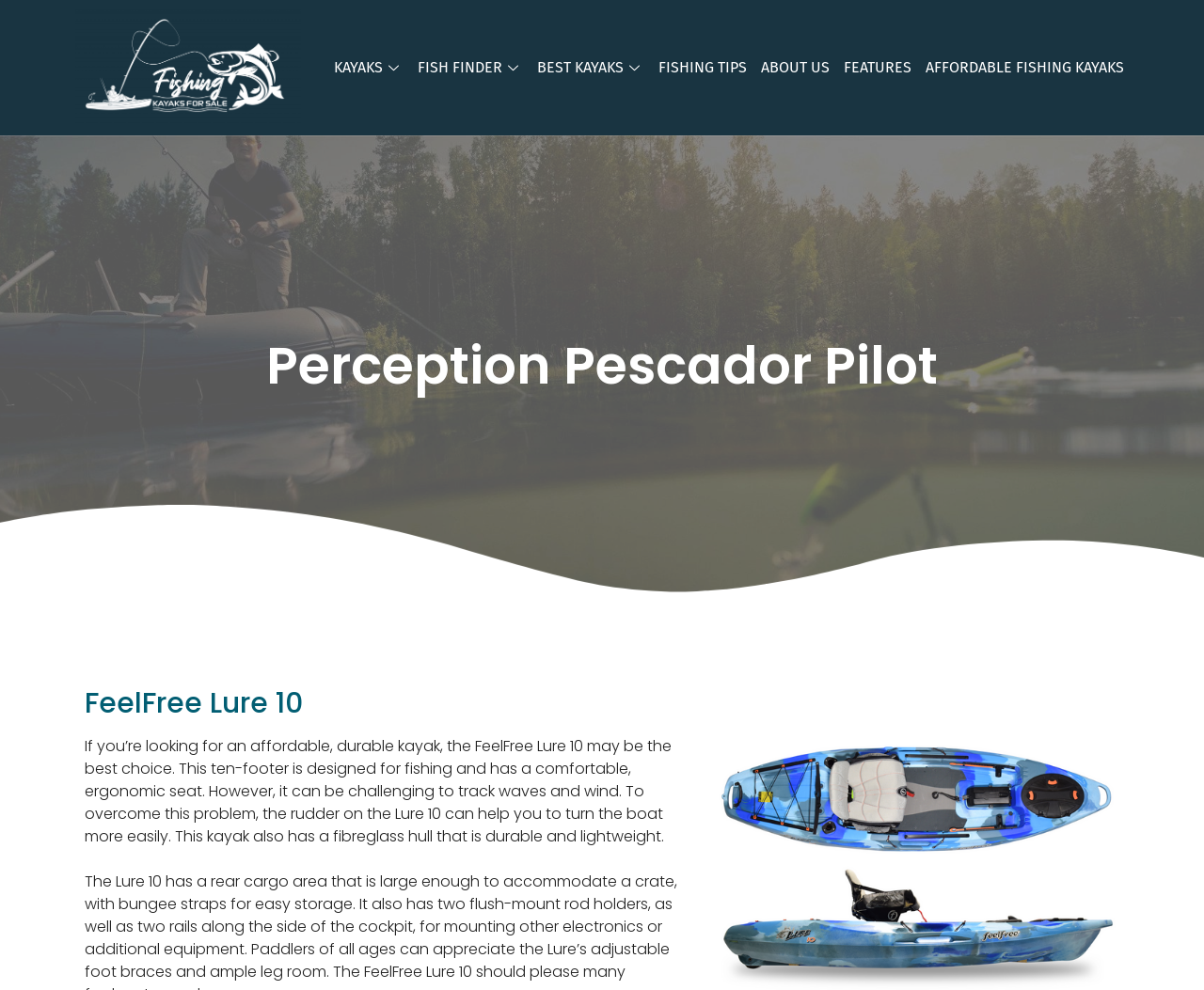How long is the FeelFree Lure 10 kayak? Refer to the image and provide a one-word or short phrase answer.

Ten feet